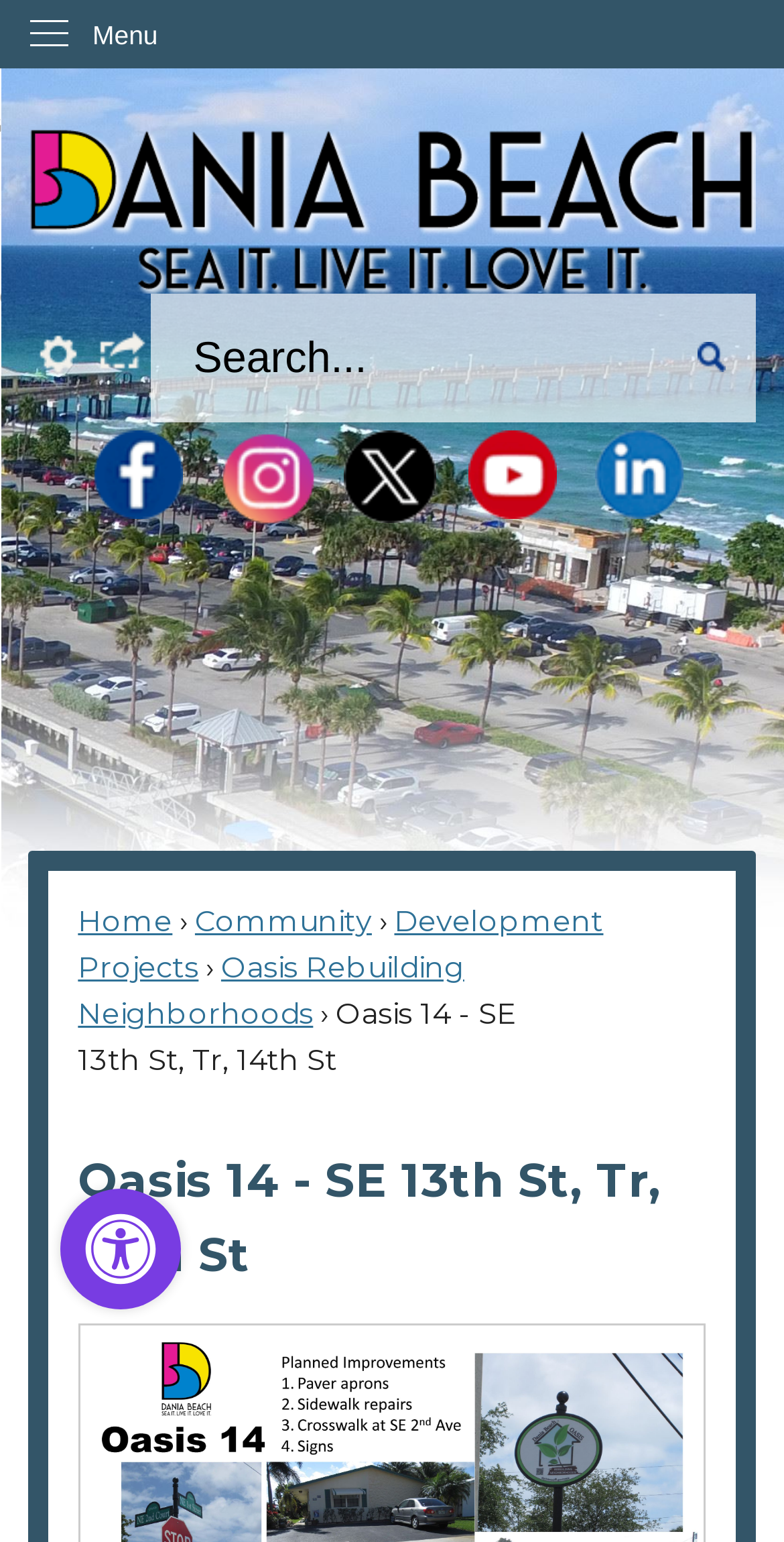Please specify the bounding box coordinates of the clickable section necessary to execute the following command: "Click on the 'Skip to Main Content' link".

[0.0, 0.0, 0.042, 0.021]